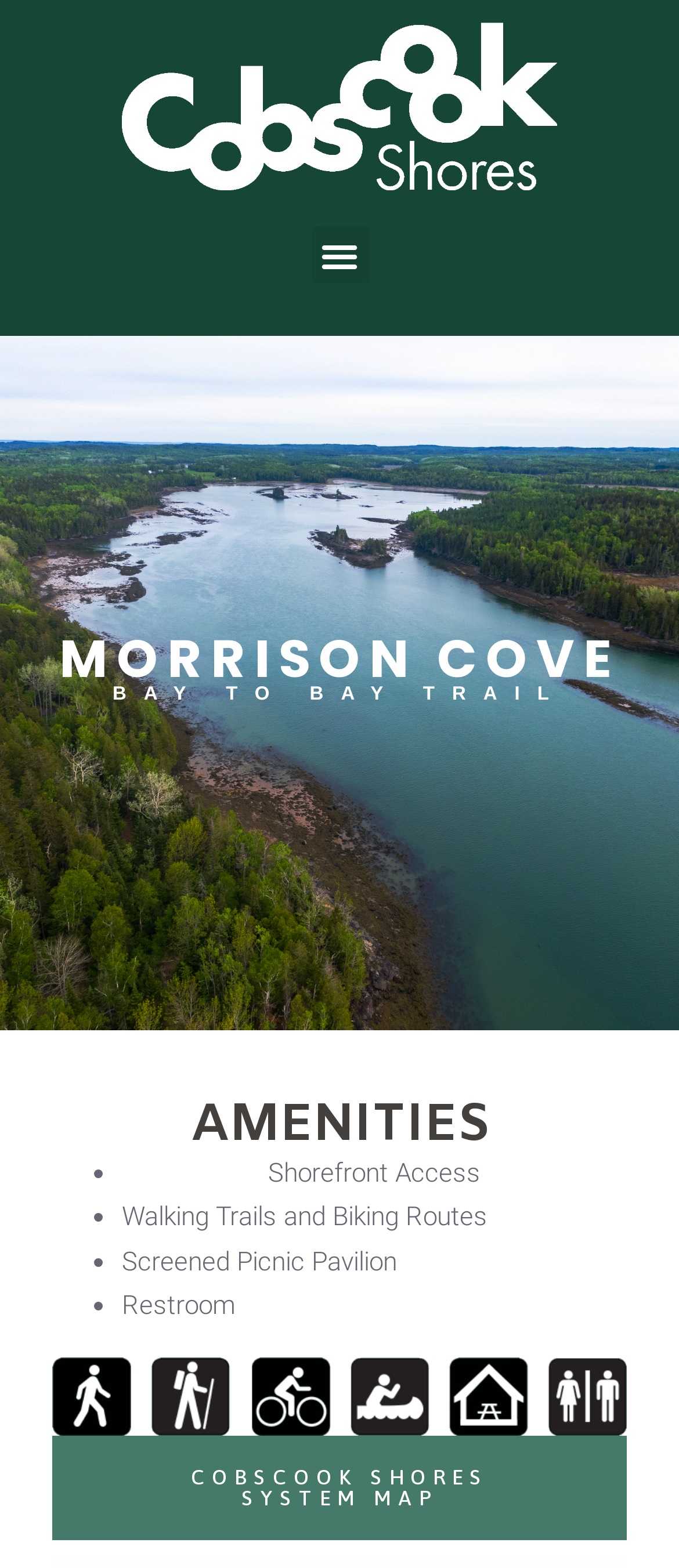Can you find the bounding box coordinates for the UI element given this description: "Cobscook shores System Map"? Provide the coordinates as four float numbers between 0 and 1: [left, top, right, bottom].

[0.077, 0.915, 0.923, 0.982]